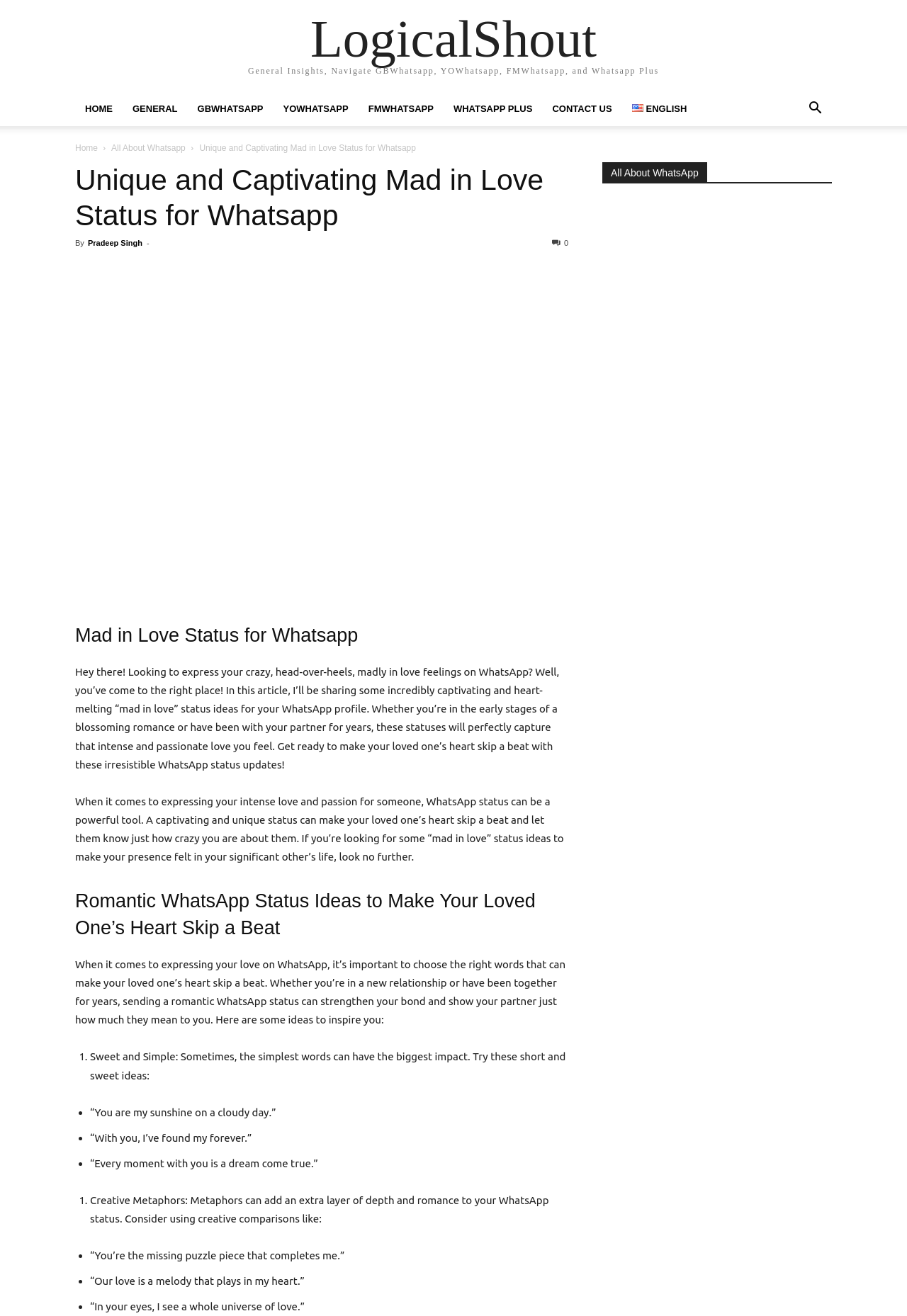Create a detailed summary of all the visual and textual information on the webpage.

This webpage is about "Unique and Captivating Mad in Love Status for Whatsapp". At the top, there is a navigation bar with links to "HOME", "GENERAL", "GBWHATSAPP", "YOWHATSAPP", "FMWHATSAPP", "WHATSAPP PLUS", "CONTACT US", and "ENGLISH". On the right side of the navigation bar, there is a search button.

Below the navigation bar, there is a header section with the title "Unique and Captivating Mad in Love Status for Whatsapp" and a subtitle "By Pradeep Singh". There are also some social media links and a share button.

The main content of the webpage is divided into sections. The first section introduces the topic of expressing love feelings on WhatsApp and provides a brief overview of the article. The second section is titled "Romantic WhatsApp Status Ideas to Make Your Loved One’s Heart Skip a Beat" and provides some ideas for romantic WhatsApp status updates.

The third section lists some "mad in love" status ideas for WhatsApp, categorized into "Sweet and Simple" and "Creative Metaphors". Each category has several examples of status updates, such as "You are my sunshine on a cloudy day" and "You’re the missing puzzle piece that completes me".

At the bottom of the webpage, there is a link to "All About Whatsapp" and another link to "Home".